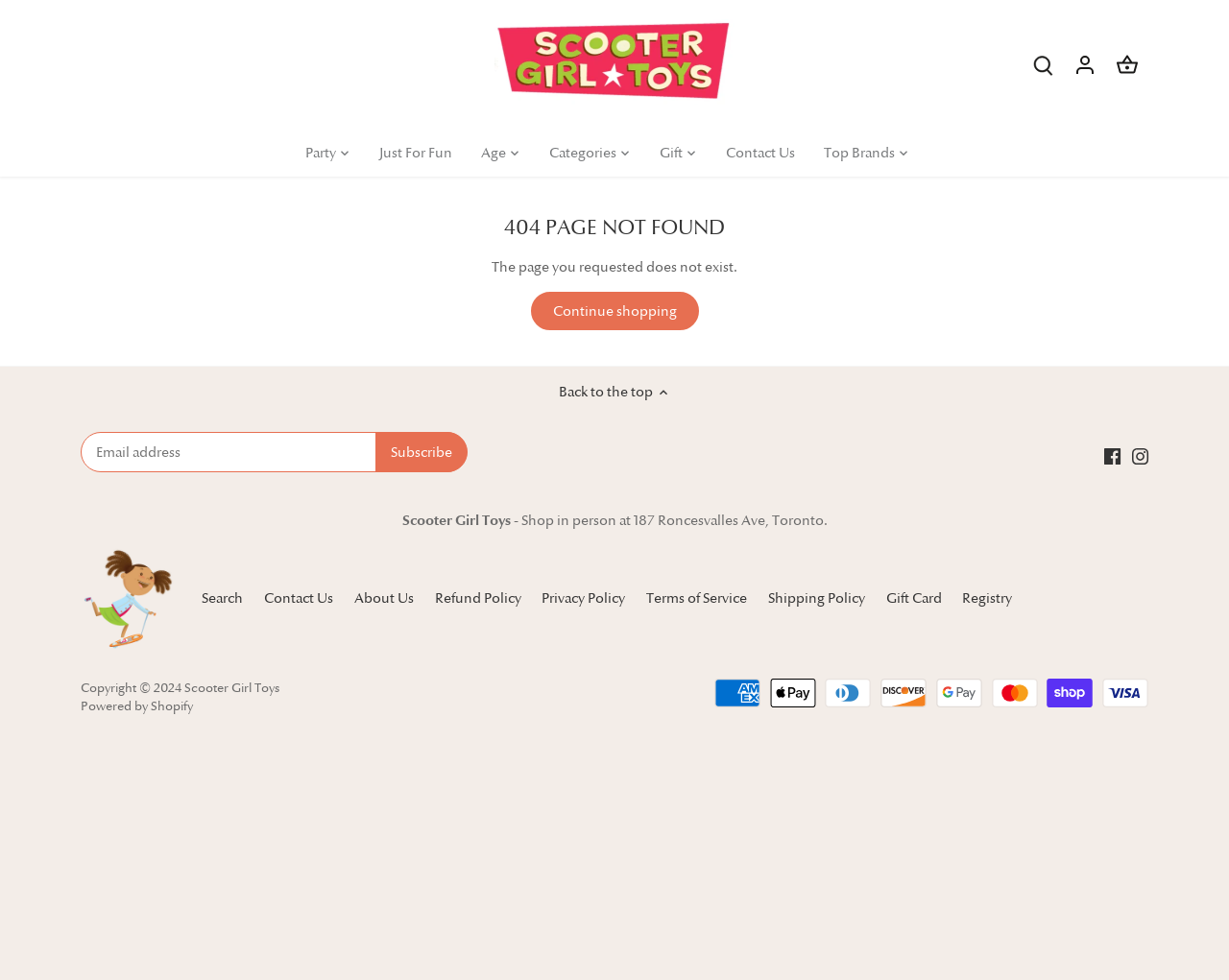What is the purpose of the 'Continue shopping' button?
Refer to the image and provide a concise answer in one word or phrase.

To continue shopping